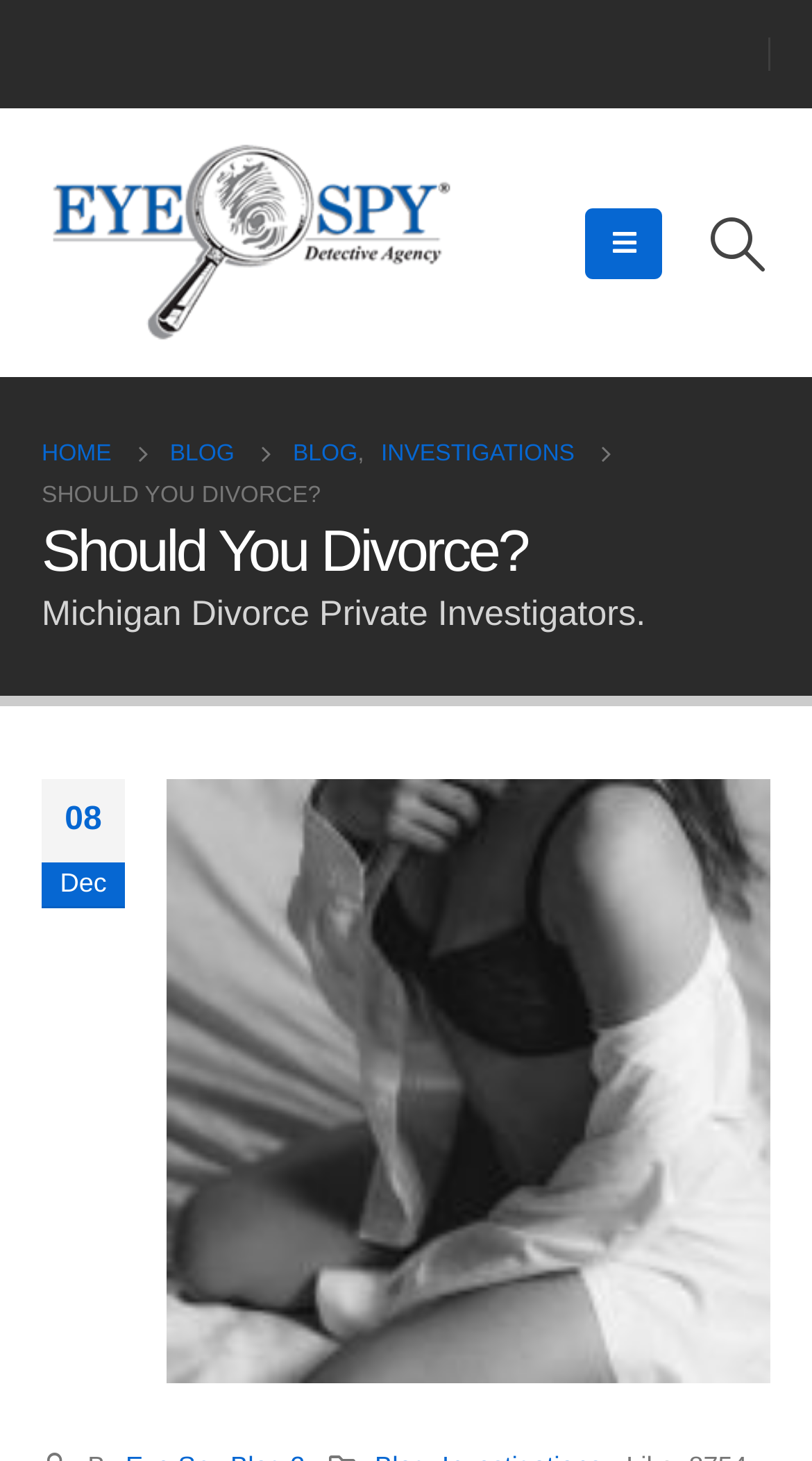What is the date of the latest article?
Answer the question in a detailed and comprehensive manner.

The date of the latest article can be found below the subheading, where there are two static text elements: '08' and 'Dec', which together form the date '08 Dec'.